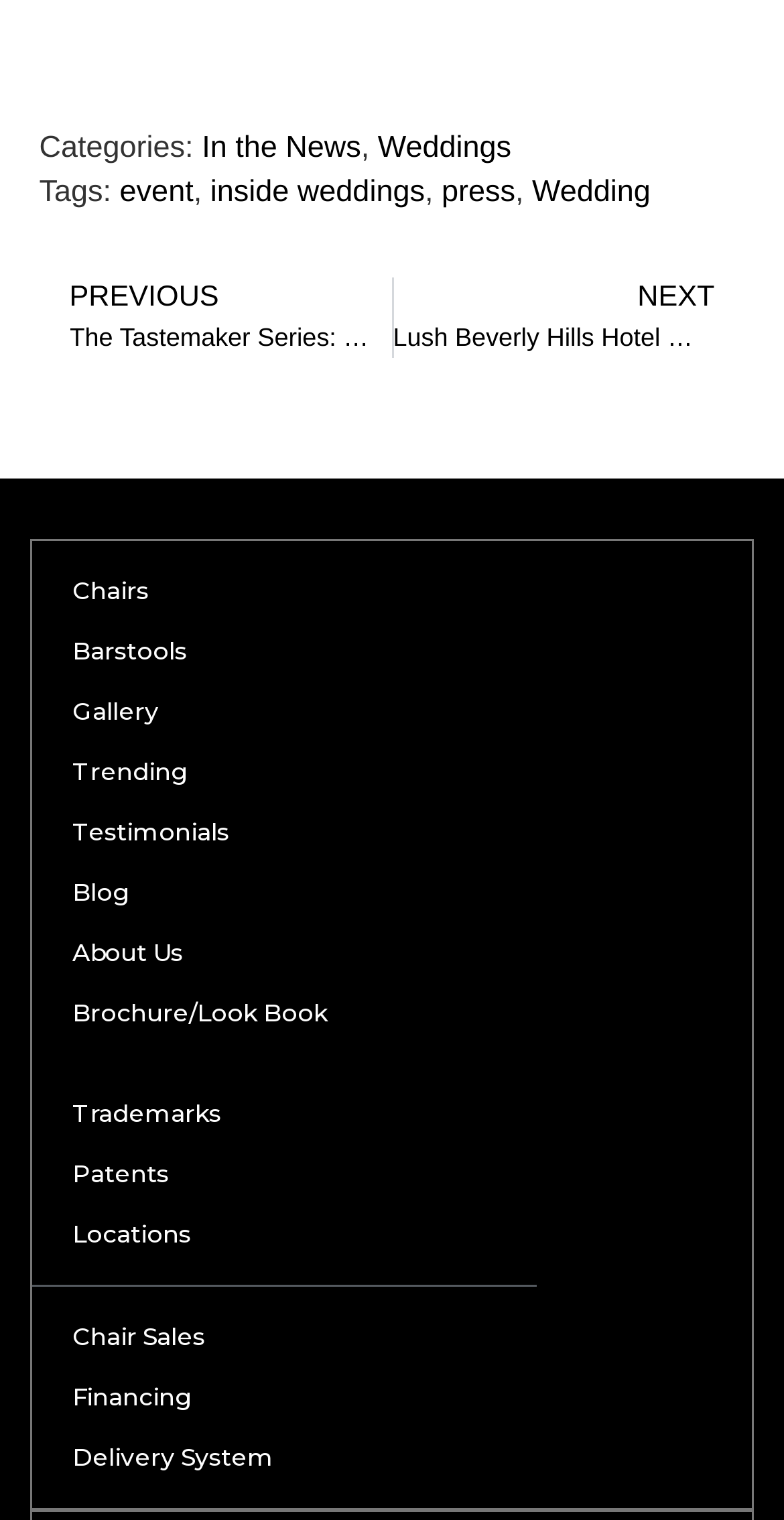With reference to the image, please provide a detailed answer to the following question: What categories are listed on the webpage?

The webpage has a section labeled 'Categories:' which lists two categories: 'In the News' and 'Weddings'. These categories are links, indicating that they can be clicked to access related content.